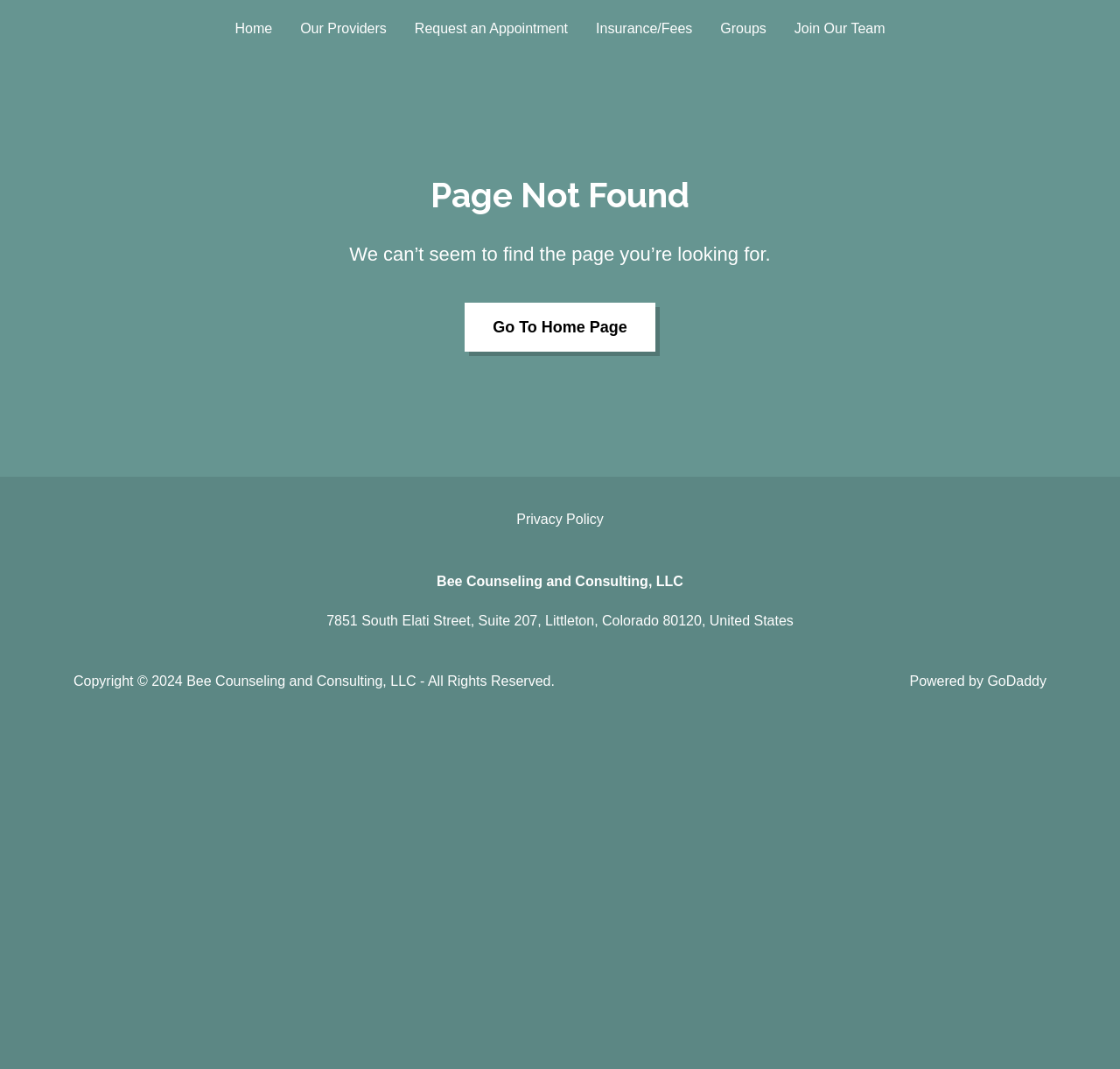What is the name of the company that powers the website?
Refer to the image and give a detailed answer to the query.

The name of the company that powers the website can be found at the bottom of the page, in the link element that reads 'GoDaddy'.